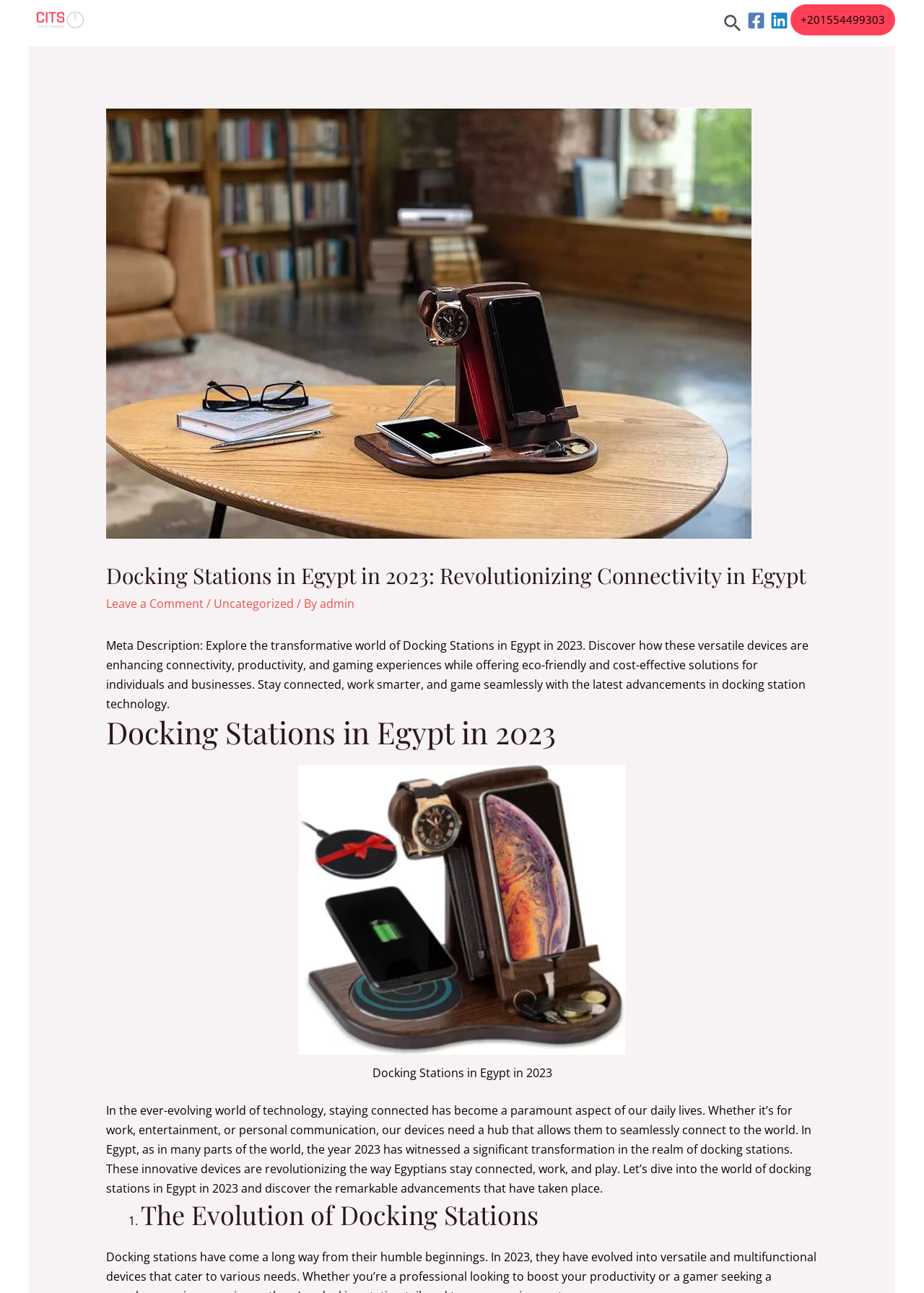With reference to the image, please provide a detailed answer to the following question: What is the purpose of the 'Menu Toggle' button?

The 'Menu Toggle' button is located next to the 'Services & solutions' link, and when expanded, it would likely display a list of services and solutions related to docking stations. Therefore, the purpose of the 'Menu Toggle' button is to expand the services and solutions menu.